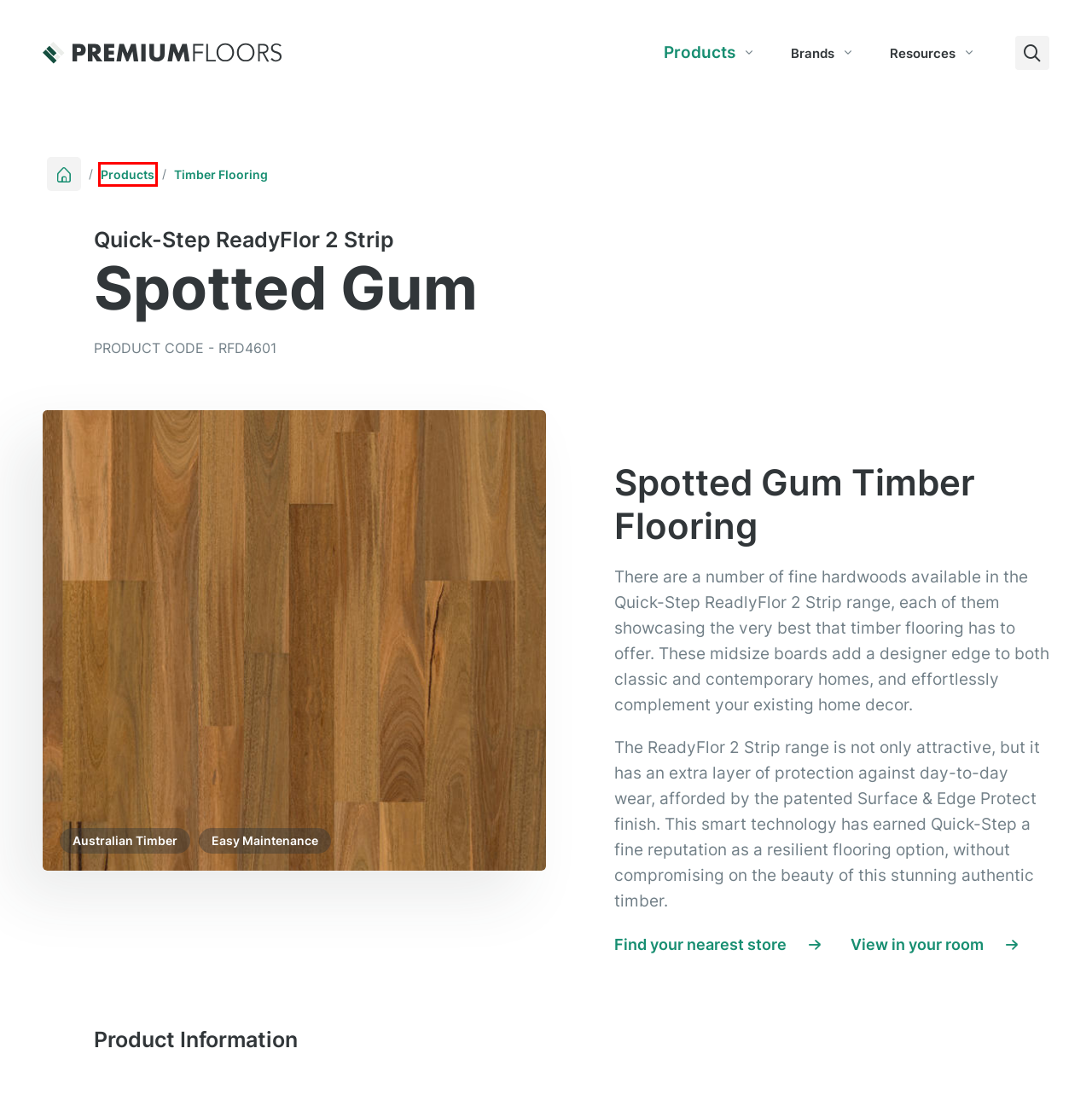You are given a screenshot depicting a webpage with a red bounding box around a UI element. Select the description that best corresponds to the new webpage after clicking the selected element. Here are the choices:
A. Australian Hard Flooring Specialist Wholesaler | Premium Floors
B. Natural Timber Flooring & Floorboard Range | Premium Floors Australia
C. Incizo - QSWINCP01872 - Premium Floors
D. Products Range - Premium Floors
E. Handsaw - QSTOOLSAW - Premium Floors
F. Quick-Step RoomViewer - Premium Floors
G. Sustainability - Premium Floors
H. Cork Flooring & Floorboard Range | Premium Floors Australia

D